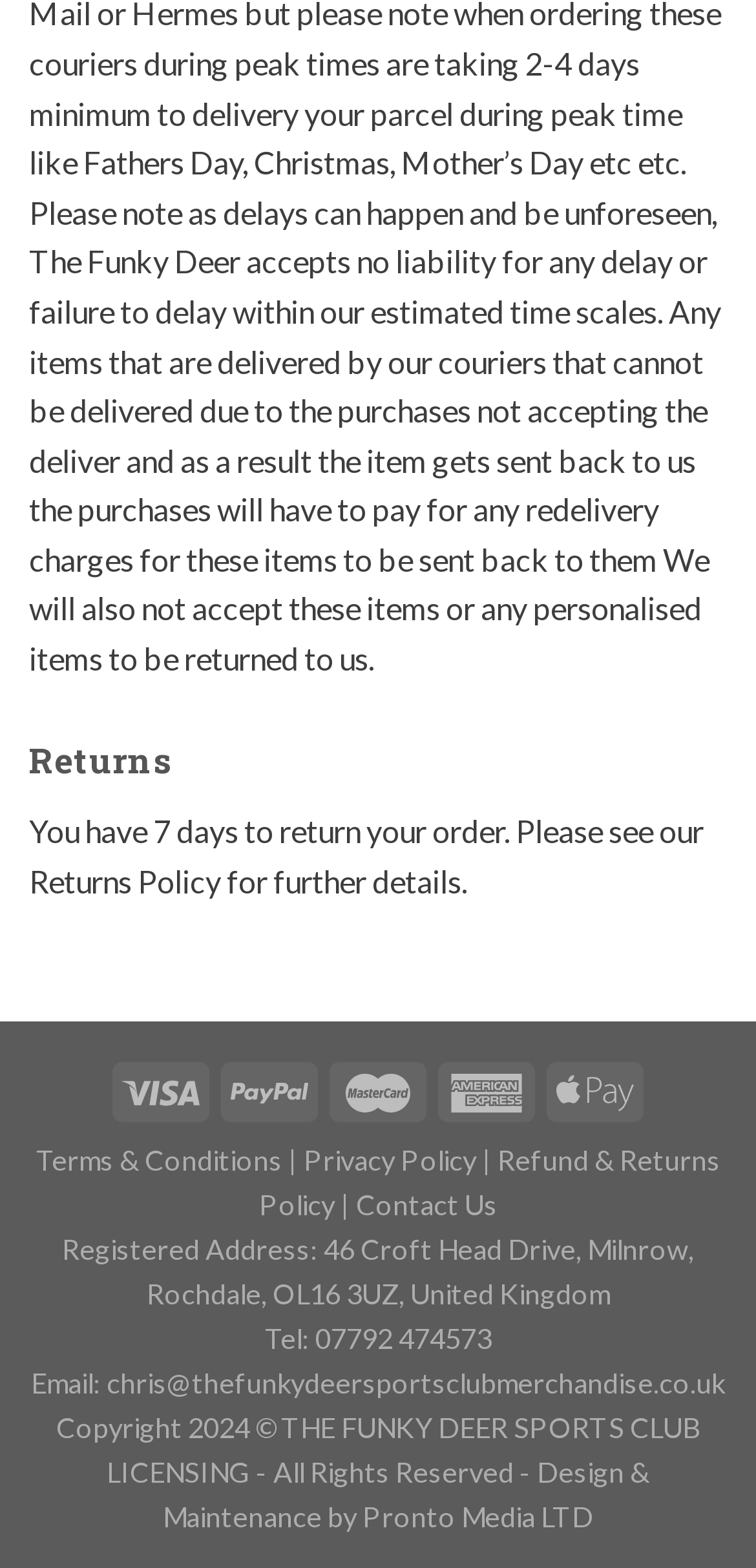How many images are on the page?
Provide a concise answer using a single word or phrase based on the image.

5